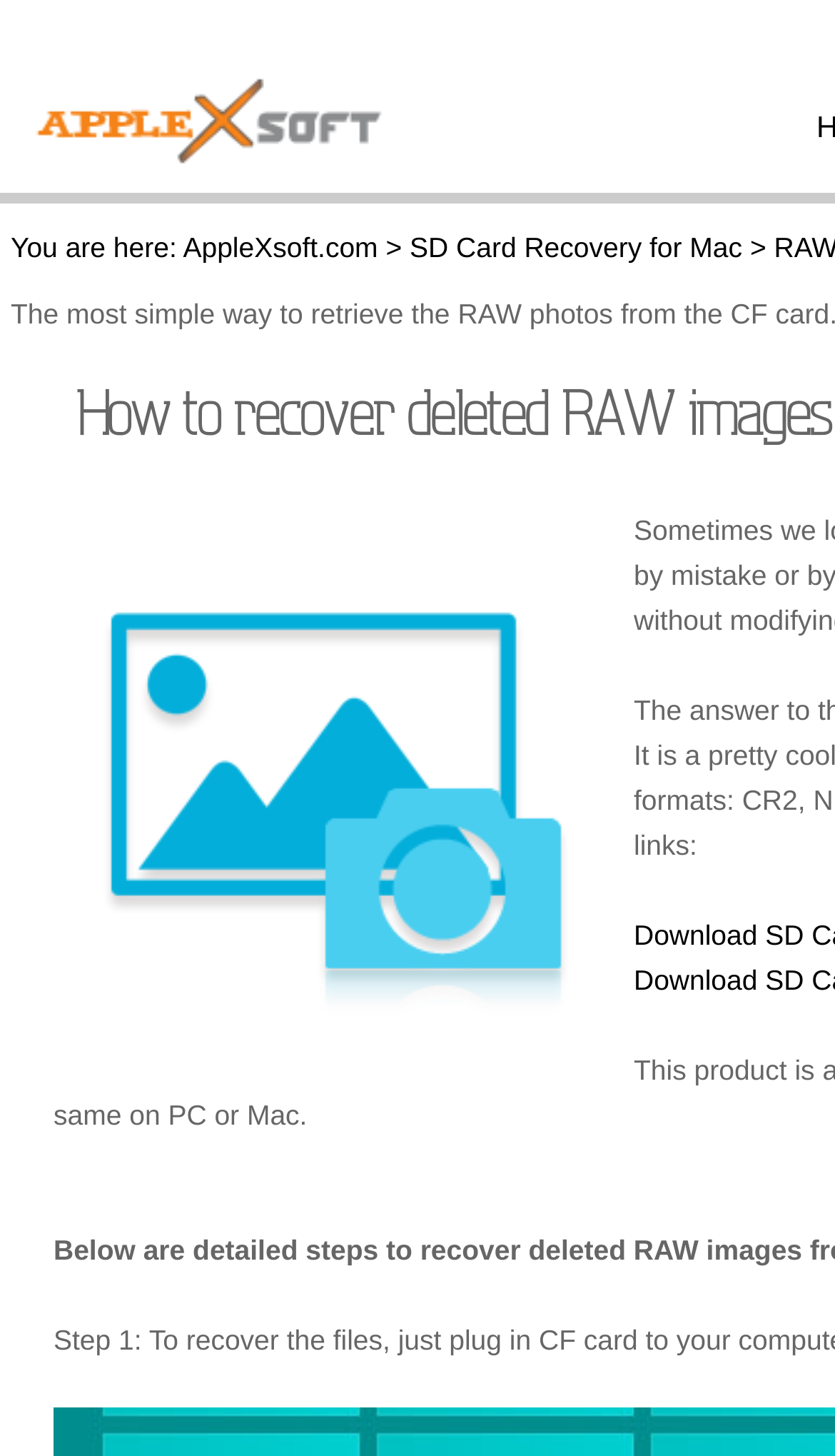Extract the bounding box for the UI element that matches this description: "AppleXsoft.com".

[0.219, 0.159, 0.453, 0.181]